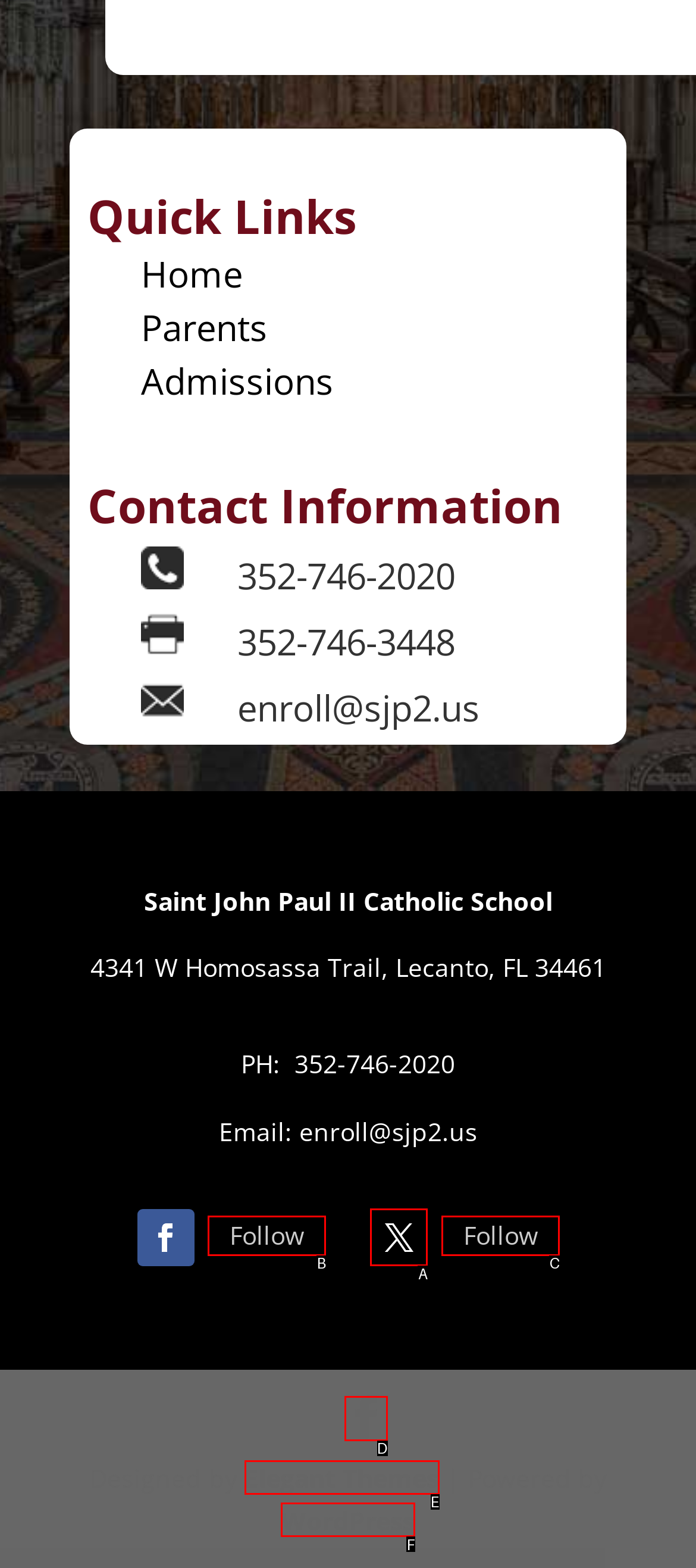From the provided choices, determine which option matches the description: Elegant Themes. Respond with the letter of the correct choice directly.

E